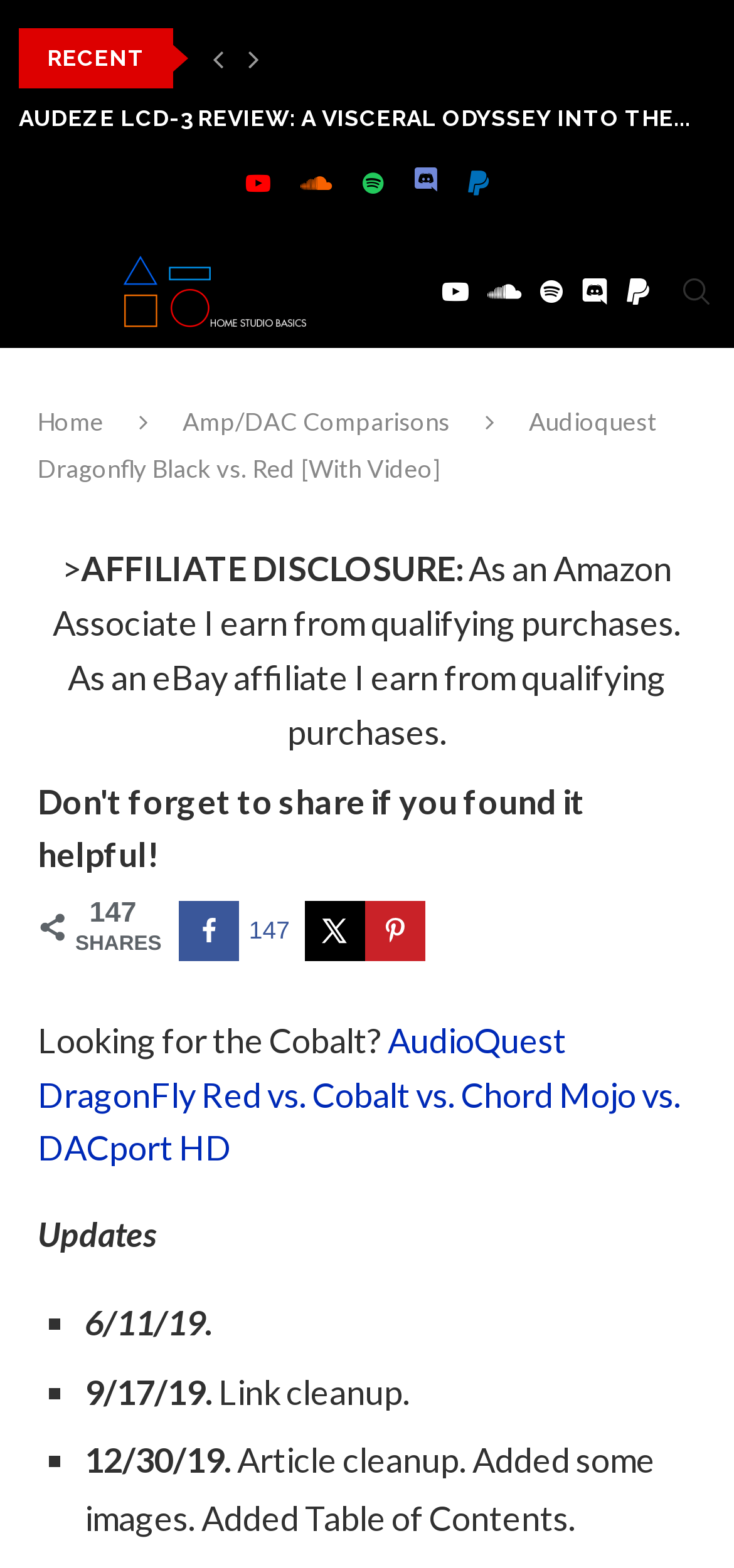Show the bounding box coordinates for the element that needs to be clicked to execute the following instruction: "Click on the 'Previous' link". Provide the coordinates in the form of four float numbers between 0 and 1, i.e., [left, top, right, bottom].

[0.277, 0.018, 0.318, 0.056]